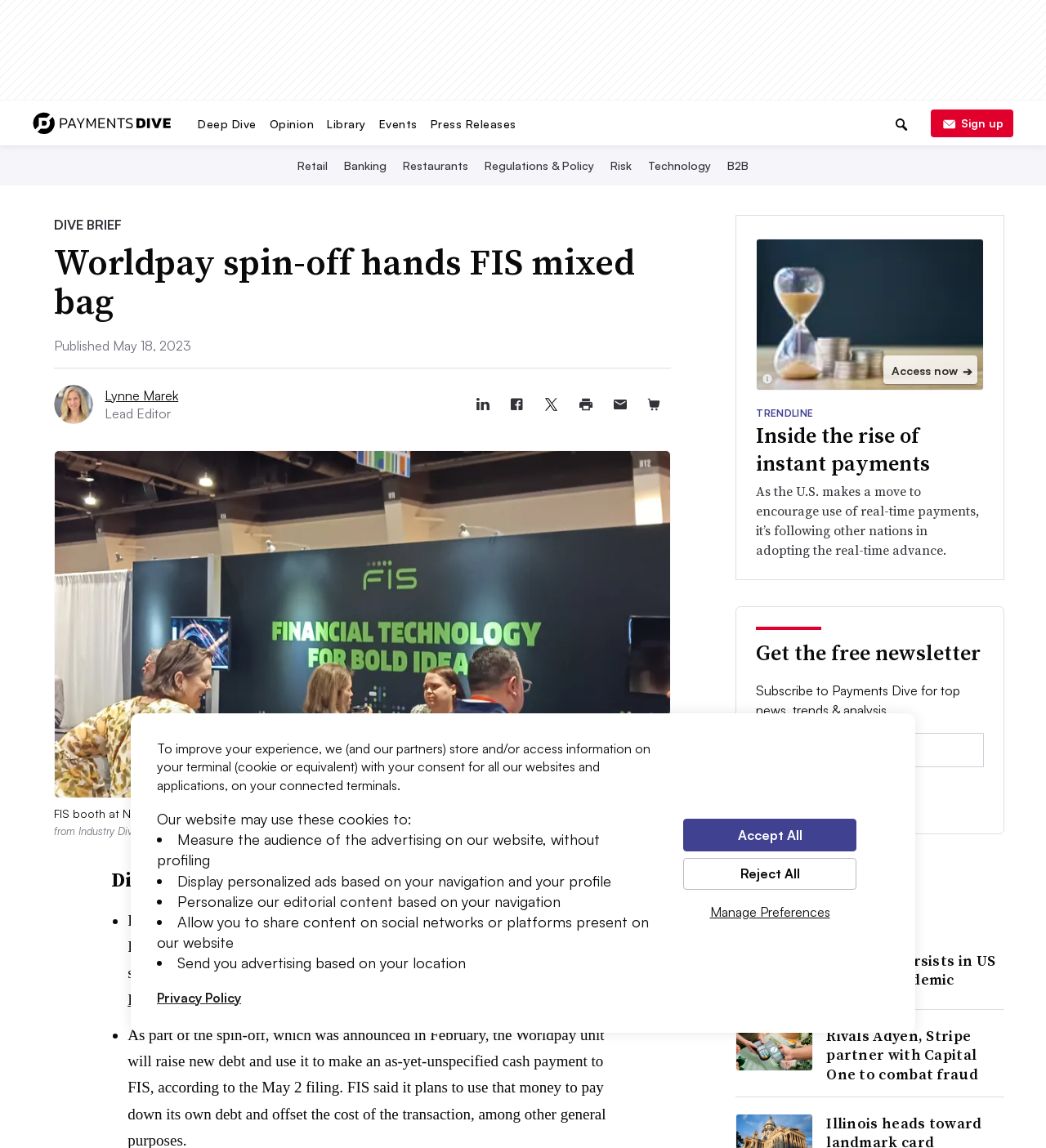Please find the bounding box coordinates (top-left x, top-left y, bottom-right x, bottom-right y) in the screenshot for the UI element described as follows: like you’ve never seen it

None